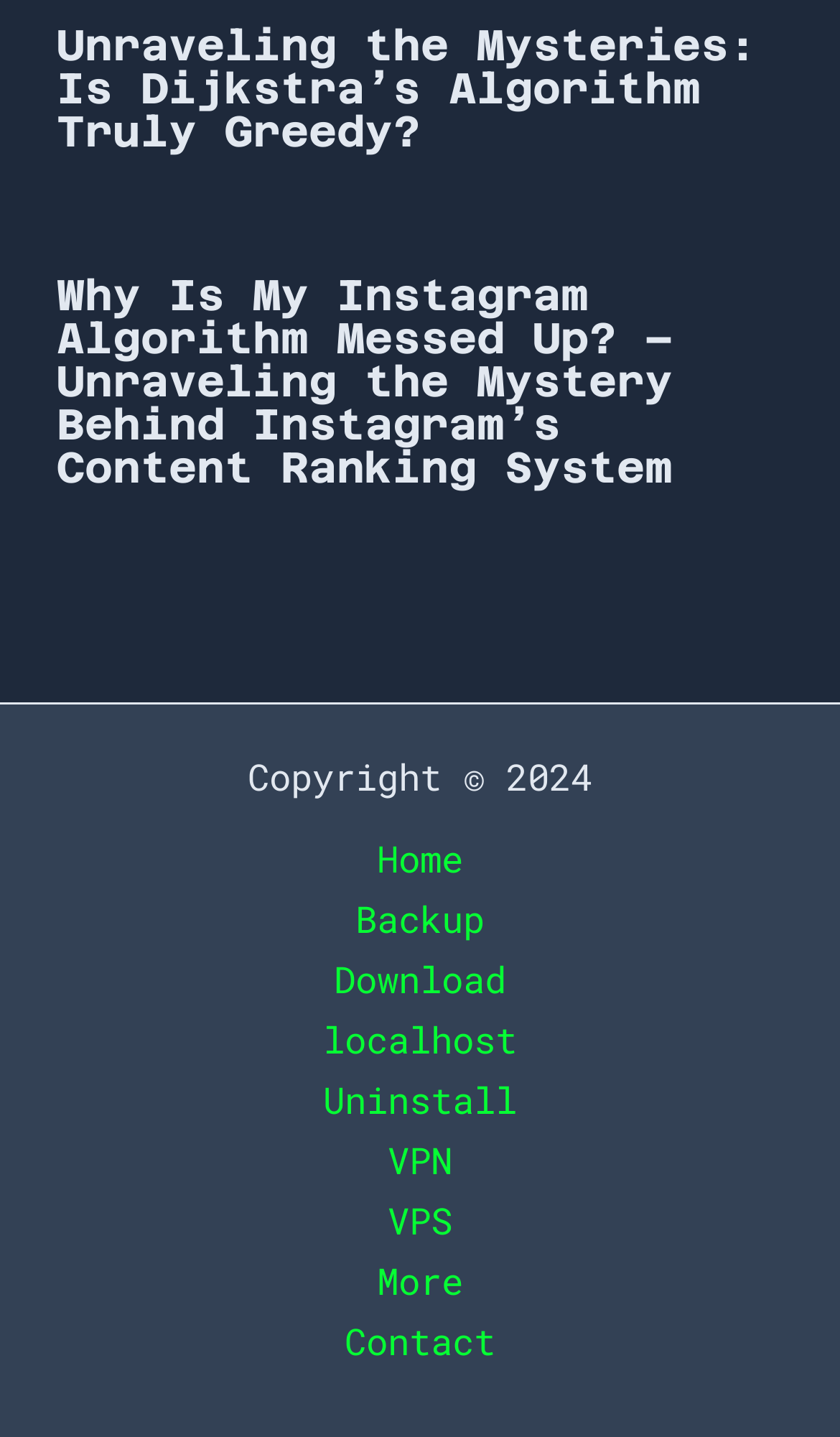Pinpoint the bounding box coordinates of the element that must be clicked to accomplish the following instruction: "click the link to Contact". The coordinates should be in the format of four float numbers between 0 and 1, i.e., [left, top, right, bottom].

[0.359, 0.914, 0.641, 0.956]